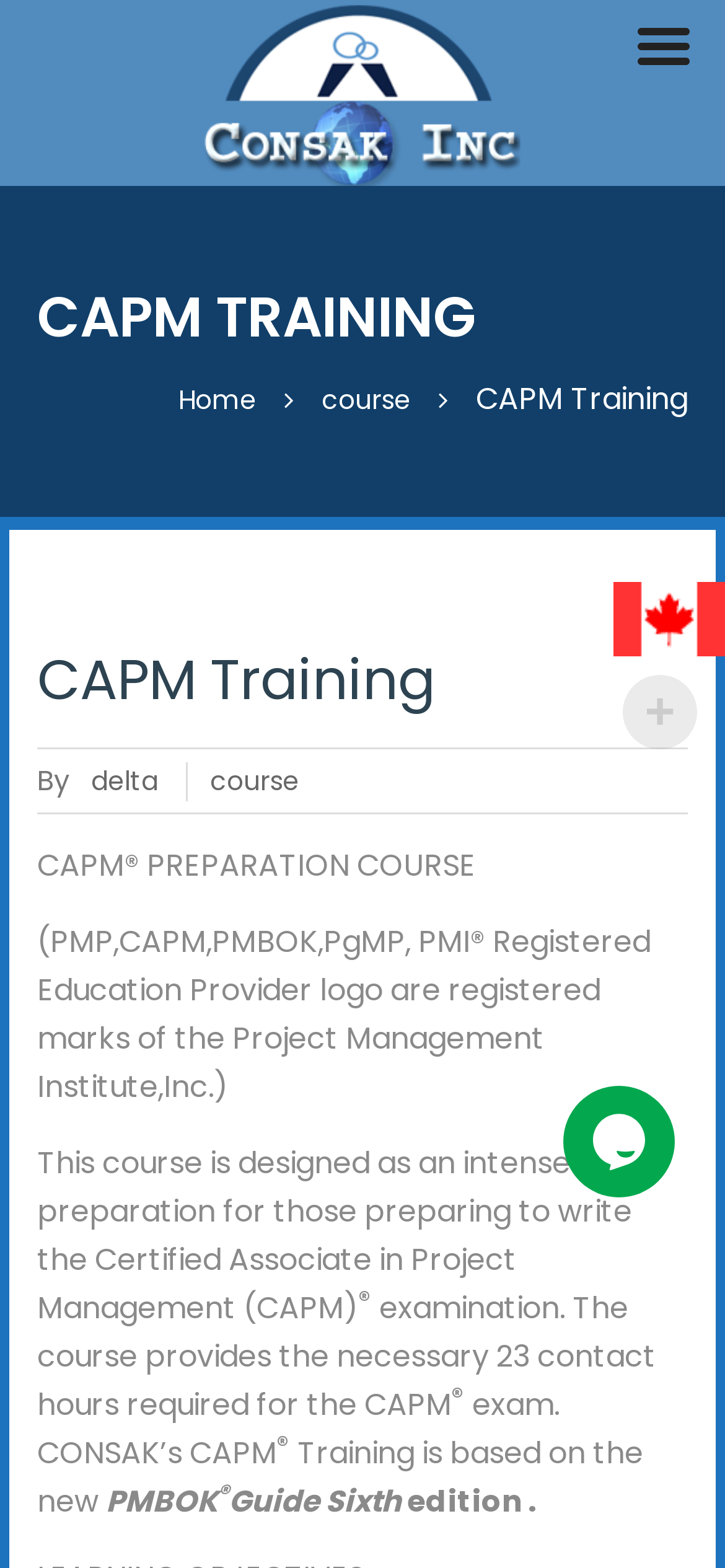What is the name of the course provided by Consak Inc?
Refer to the image and provide a one-word or short phrase answer.

CAPM Preparation Course